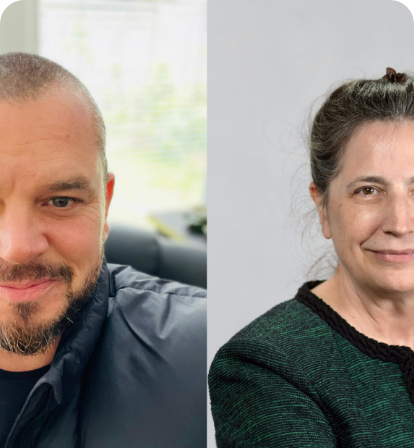What color is the woman's top?
From the image, respond using a single word or phrase.

Black